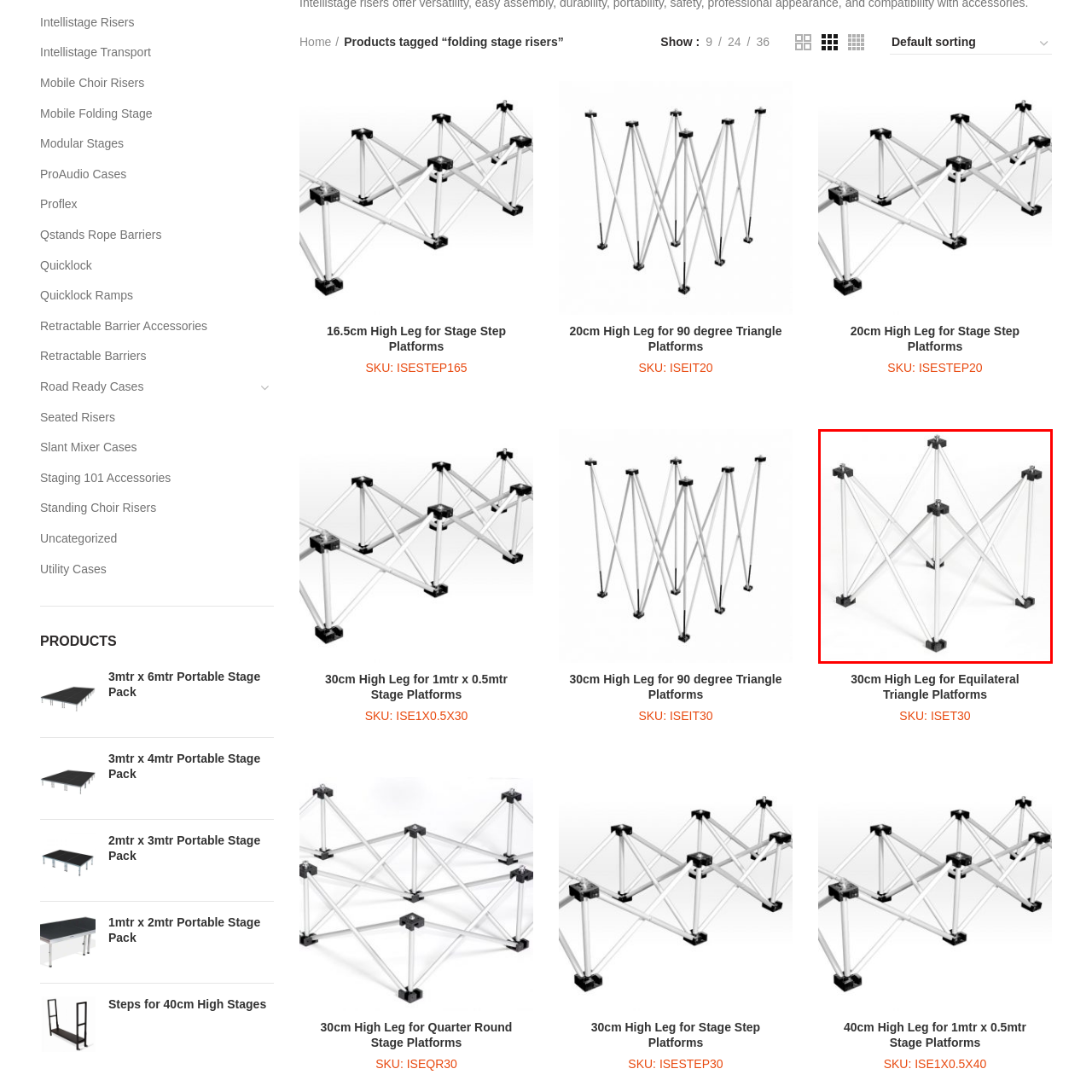What type of events is this product suited for?
Focus on the part of the image marked with a red bounding box and deliver an in-depth answer grounded in the visual elements you observe.

The caption states that this product is ideally suited for use in events, performances, and presentations, allowing for adaptable stage configurations, which suggests that it is designed for various types of events that require a portable staging structure.